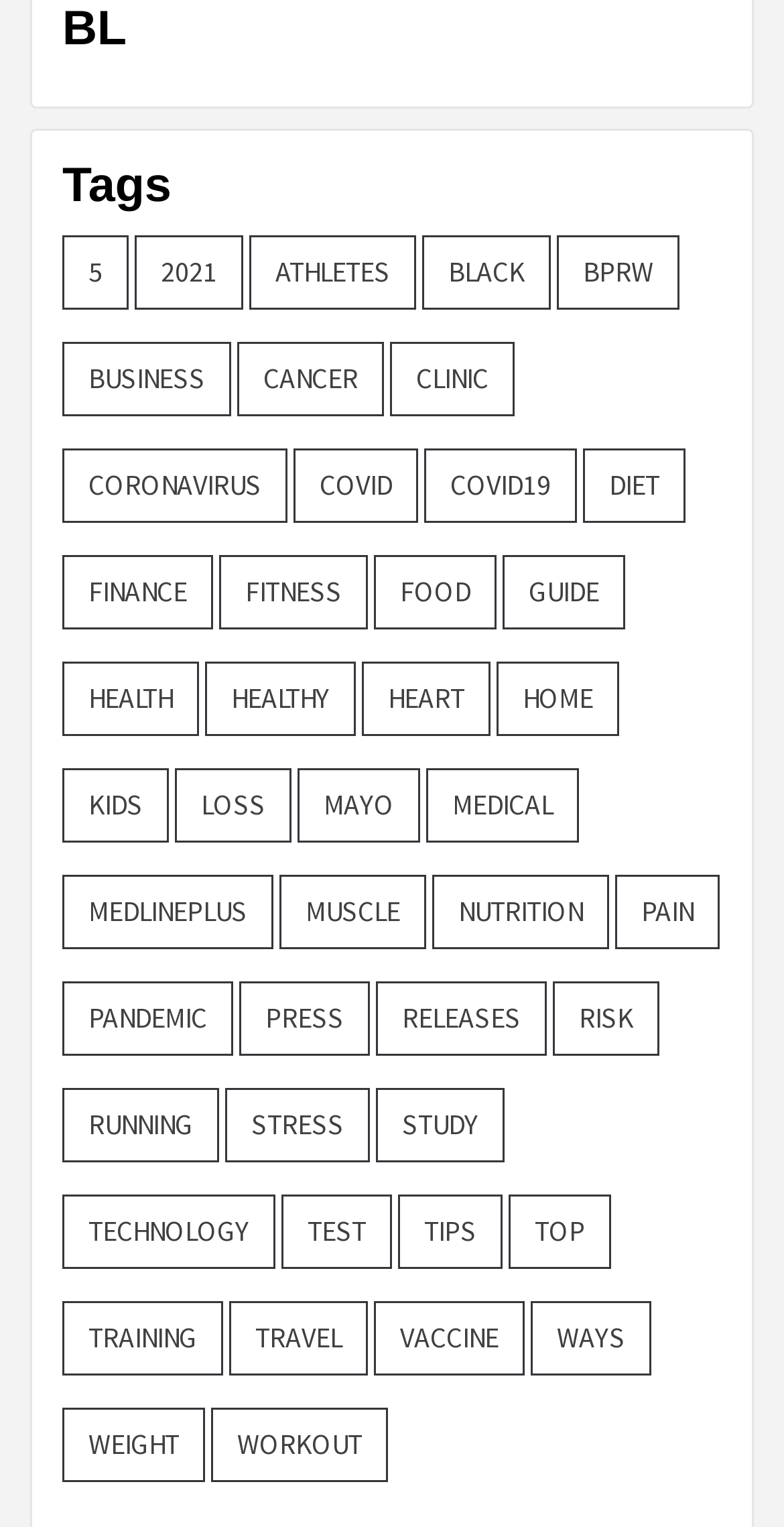Please identify the bounding box coordinates of the area that needs to be clicked to follow this instruction: "Explore the 'COVID19' topic".

[0.541, 0.293, 0.736, 0.342]